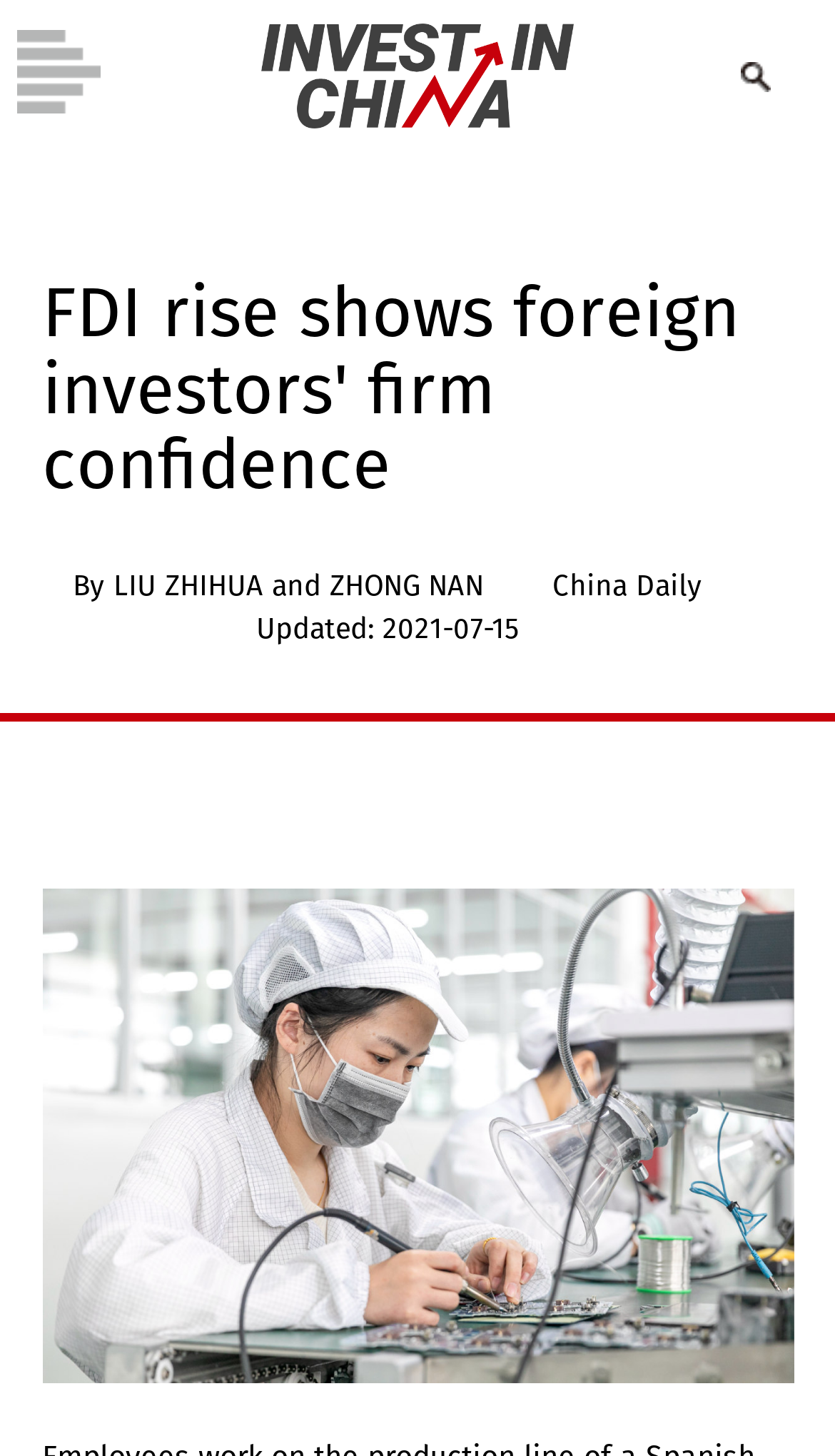Please find the bounding box coordinates in the format (top-left x, top-left y, bottom-right x, bottom-right y) for the given element description. Ensure the coordinates are floating point numbers between 0 and 1. Description: title="Invest in China"

[0.313, 0.018, 0.687, 0.043]